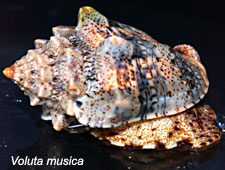Describe all the important aspects and details of the image.

The image captures a beautiful specimen of the Voluta musica, commonly known as the music volute. This marine snail is characterized by its unique, ornate shell adorned with intricate patterns and colors that resemble musical notes, which likely inspired its name. The shell depicted here showcases a mix of tan and brown hues, highlighted by darker spots, and exhibits a smooth, glossy finish. Positioned against a dark background, the details of the shell are accentuated, revealing the natural beauty and complexity of this fascinating sea creature. The Voluta musica is often found in sandy and shallow coastal waters, making it a cherished find for shell collectors and beach enthusiasts alike.